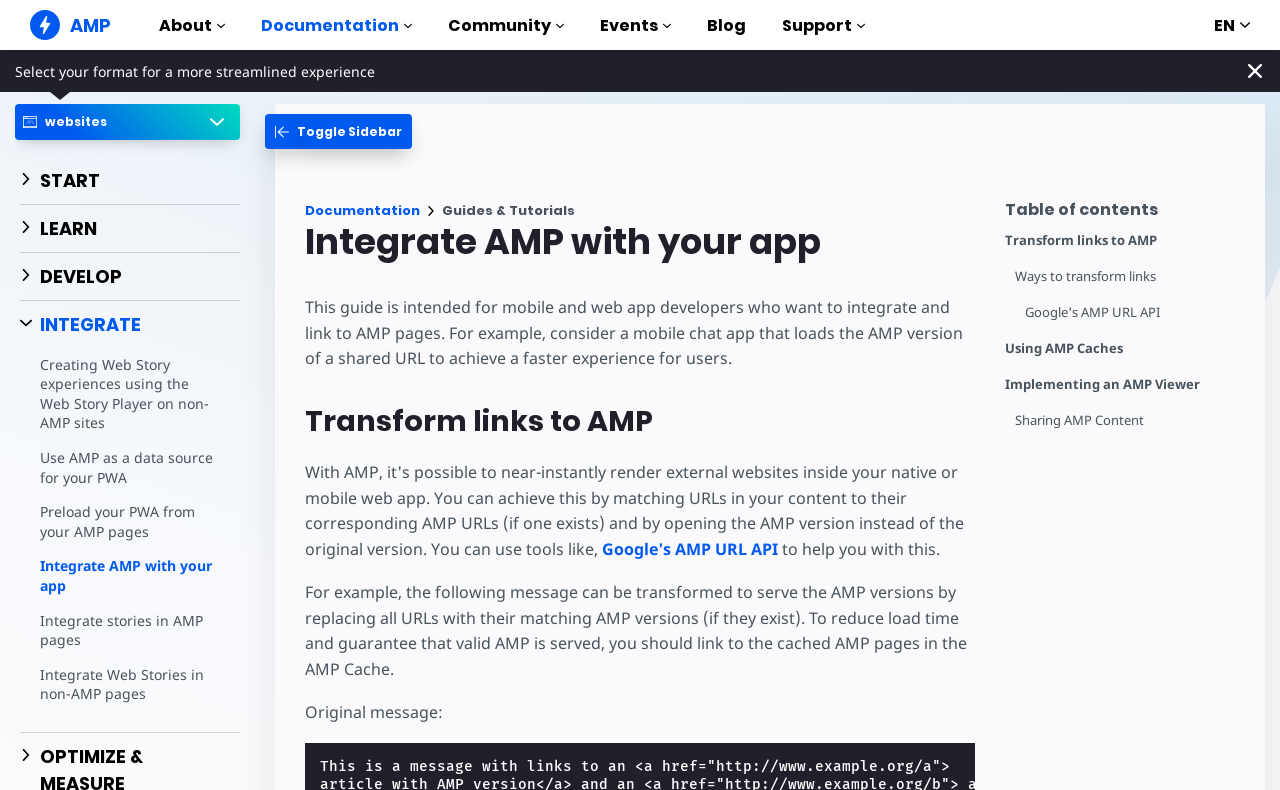Can you specify the bounding box coordinates of the area that needs to be clicked to fulfill the following instruction: "Check the 'Success Stories'"?

[0.124, 0.558, 0.245, 0.584]